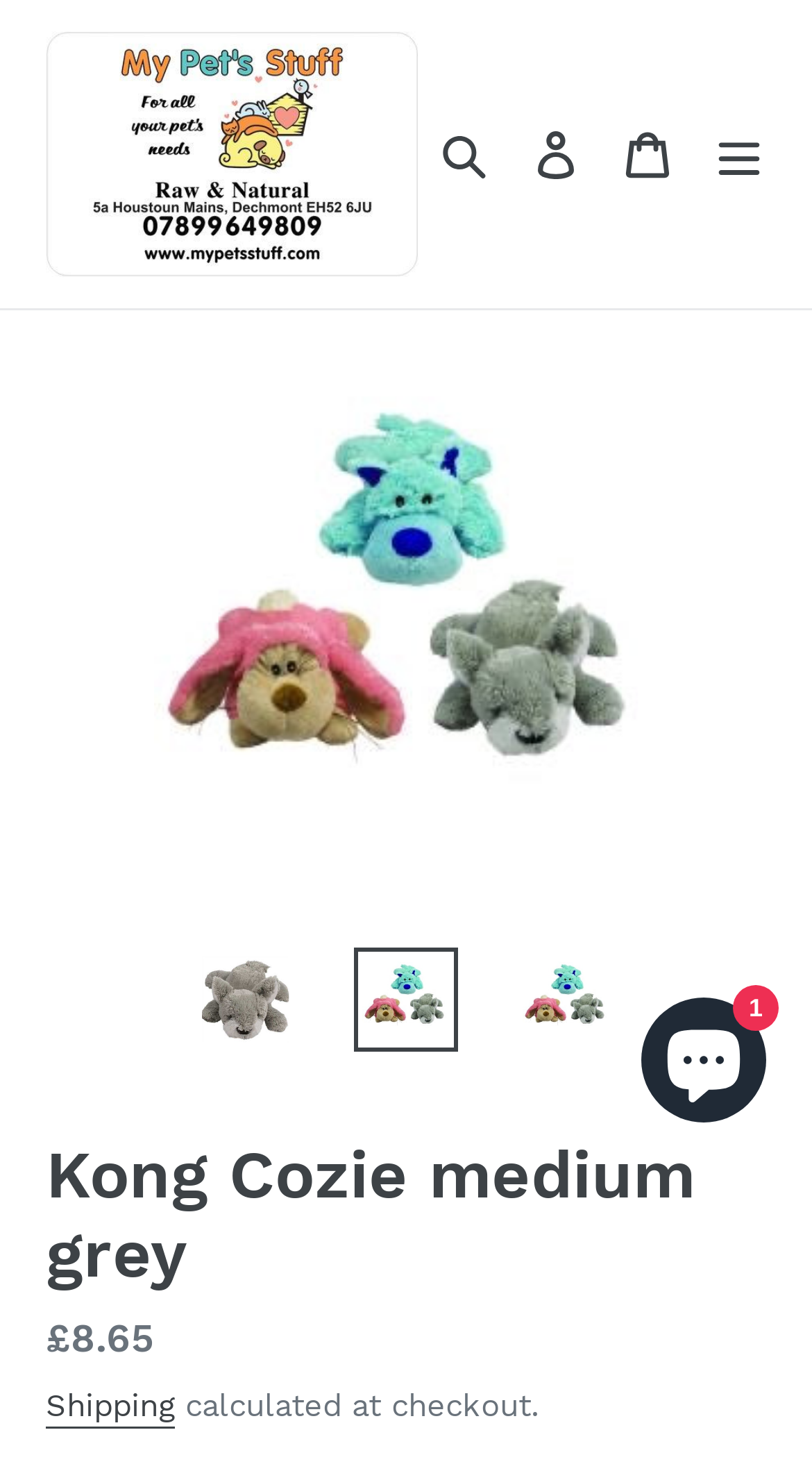Describe the webpage meticulously, covering all significant aspects.

This webpage is about a pet supply store, specifically showcasing a product called Kong Cozie medium grey. At the top left, there is a link to the pet supply store's main page, accompanied by an image with the same description. Next to it, there are three buttons: a search button, a login button, and a cart button. On the top right, there is a menu button.

Below the top navigation bar, there is a large image of the Kong Cozie medium grey product, taking up most of the screen width. Below the image, there are three links to load the image into a gallery viewer, each with a corresponding image.

Underneath the image section, there is a heading that reads "Kong Cozie medium grey". Below the heading, there is a description list with a regular price of £8.65. Next to the price, there is a link to shipping information, which notes that the shipping cost will be calculated at checkout.

At the bottom right of the screen, there is a chat window with a Shopify online store chat button. The chat window is currently expanded, showing an image inside.